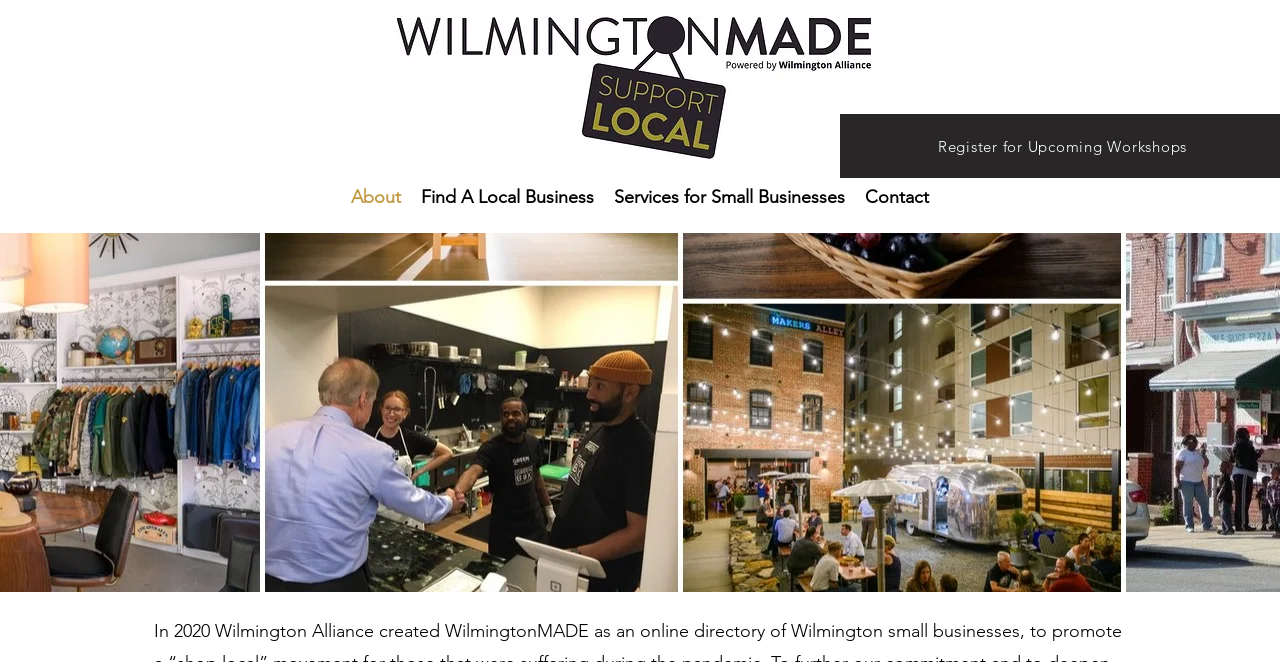What can users do on the website?
Using the visual information from the image, give a one-word or short-phrase answer.

Find local businesses